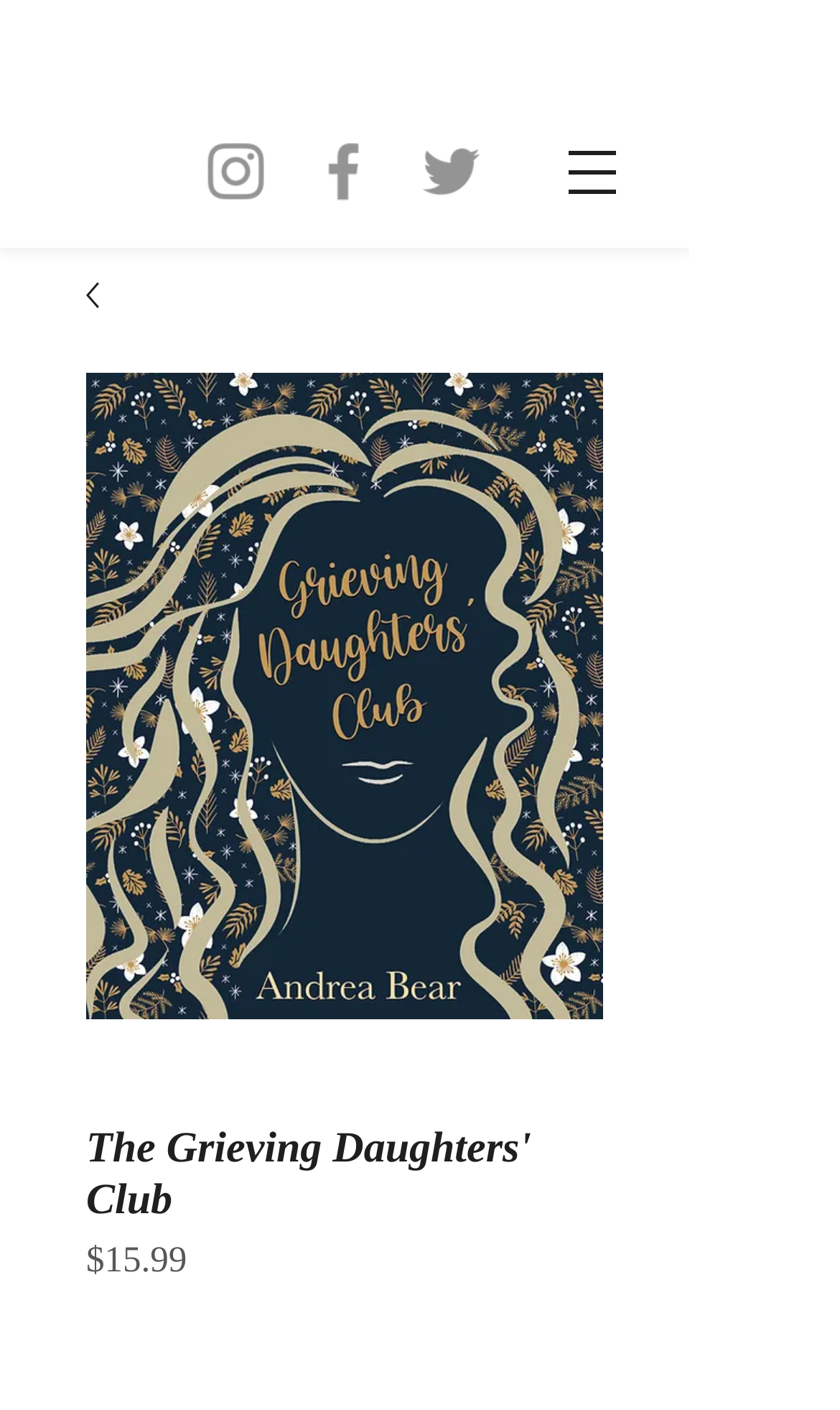Identify the text that serves as the heading for the webpage and generate it.

The Grieving Daughters' Club